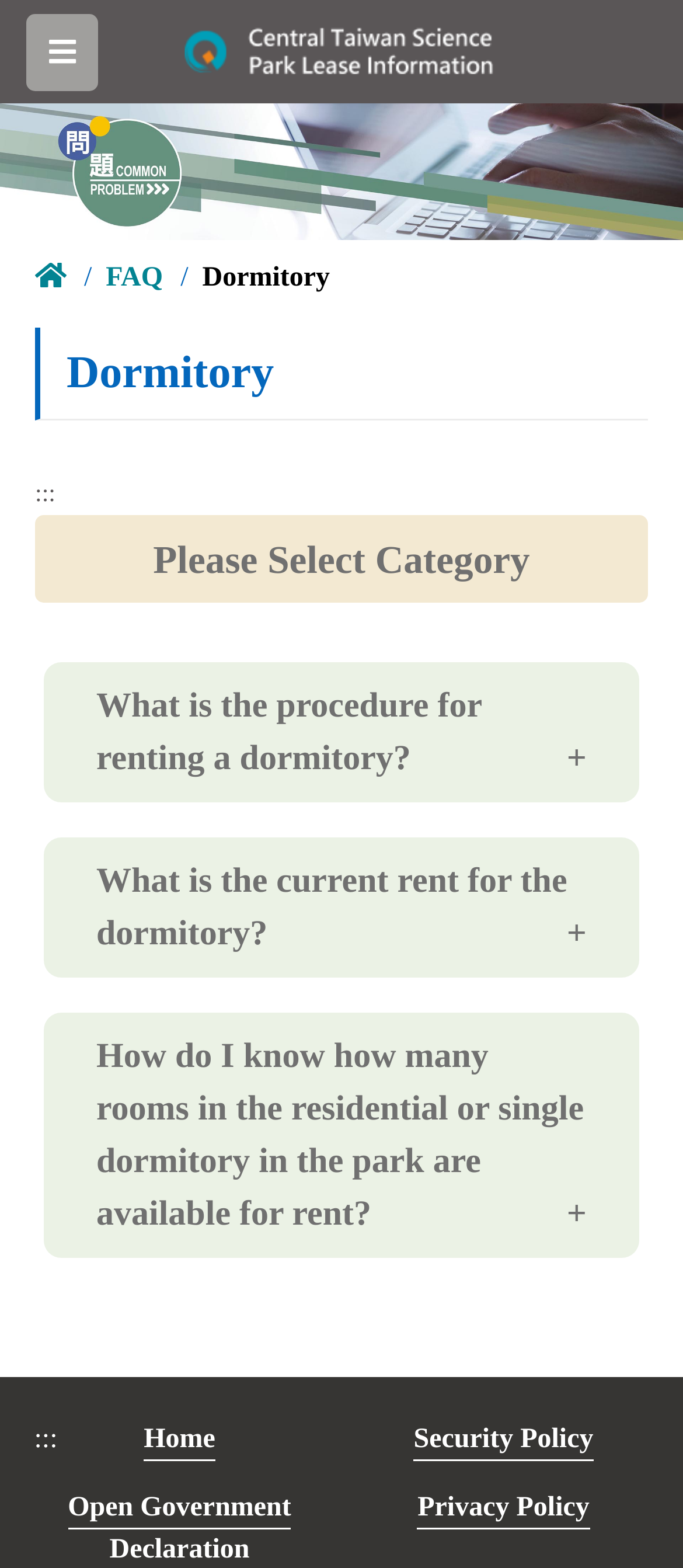Can you give a detailed response to the following question using the information from the image? What is the first step in renting a dormitory?

According to the webpage, the first step in renting a dormitory is to log in to the CTSP Lease information website for dormitory application once the business operation approval is issued, as stated in the answer to the question 'What is the procedure for renting a dormitory?'.